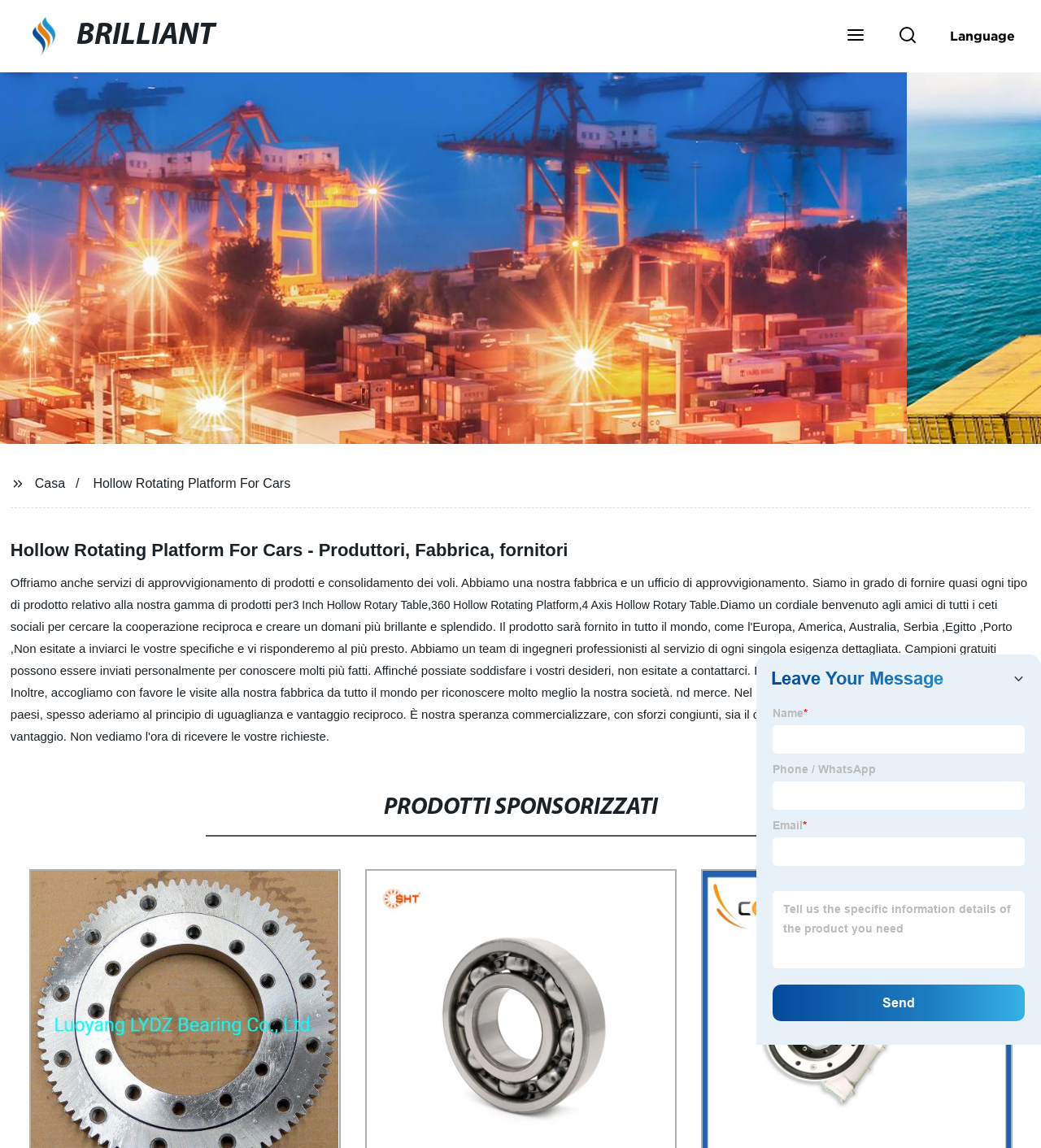Provide a thorough description of the webpage you see.

This webpage appears to be a product page for a company that manufactures and supplies various types of hollow rotating platforms for cars. At the top of the page, there is a header section with three buttons: a blank button, a "Search" button, and a "Language" button. To the right of these buttons, there is a small image.

Below the header section, there is a large region that takes up most of the page. Within this region, there is a heading that reads "Hollow Rotating Platform For Cars - Produttori, Fabbrica, fornitori". Below this heading, there is a paragraph of text that describes the company's services, including product supply and consolidation, and mentions their factory and procurement office.

To the left of the paragraph, there is a small image, and below it, there are three links: "Casa", "Hollow Rotating Platform For Cars", and several product links, including "3 Inch Hollow Rotary Table", "360 Hollow Rotating Platform", and "4 Axis Hollow Rotary Table". These links are separated by commas.

Further down the page, there is a heading that reads "PRODOTTI SPONSORIZZATI", which is accompanied by three images. At the bottom of the page, there is an iframe that takes up about a quarter of the page's width, and a "Top" button that allows users to scroll back to the top of the page.

There are several other UI elements on the page, including disabled buttons and generic regions, but they do not appear to contain any significant content. Overall, the page is focused on showcasing the company's products and services related to hollow rotating platforms for cars.